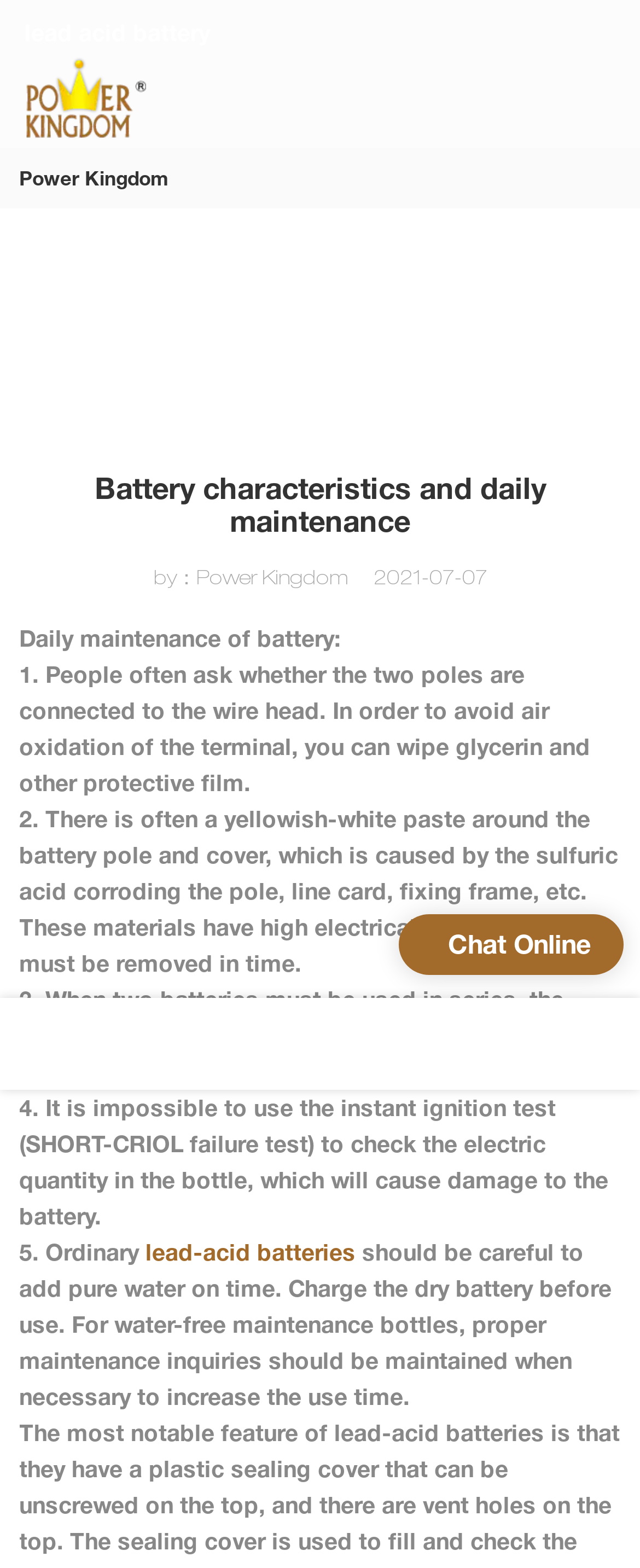Using the element description lead-acid batteries, predict the bounding box coordinates for the UI element. Provide the coordinates in (top-left x, top-left y, bottom-right x, bottom-right y) format with values ranging from 0 to 1.

[0.227, 0.789, 0.555, 0.807]